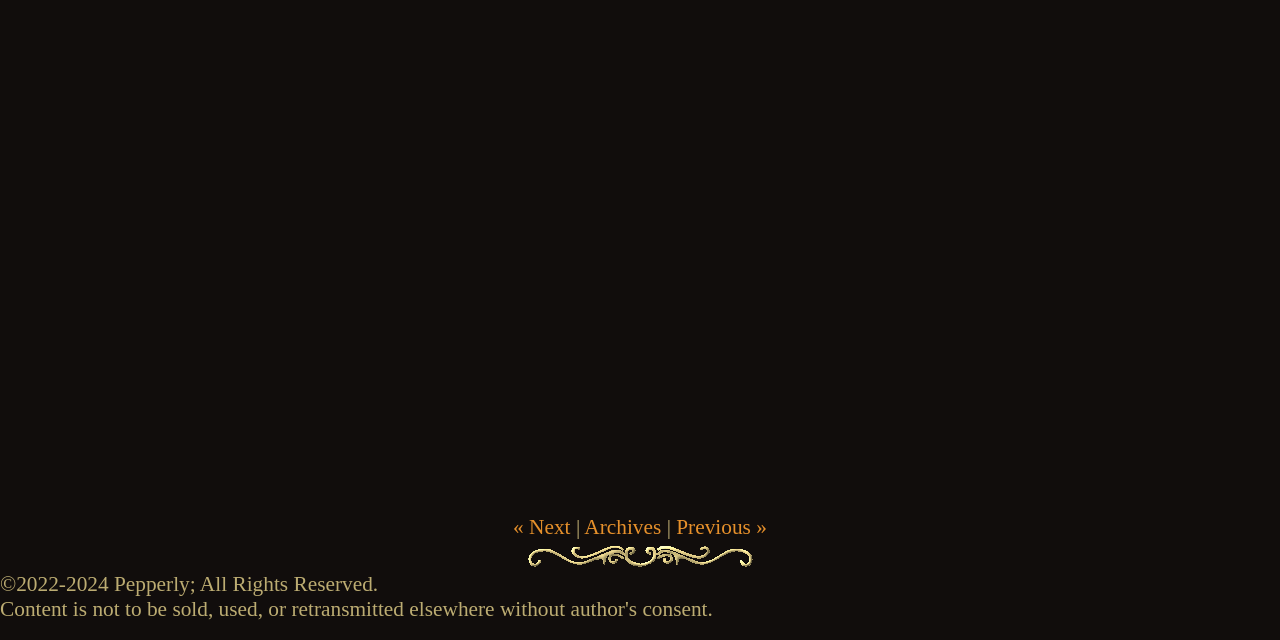Provide the bounding box coordinates of the HTML element this sentence describes: "Home". The bounding box coordinates consist of four float numbers between 0 and 1, i.e., [left, top, right, bottom].

None